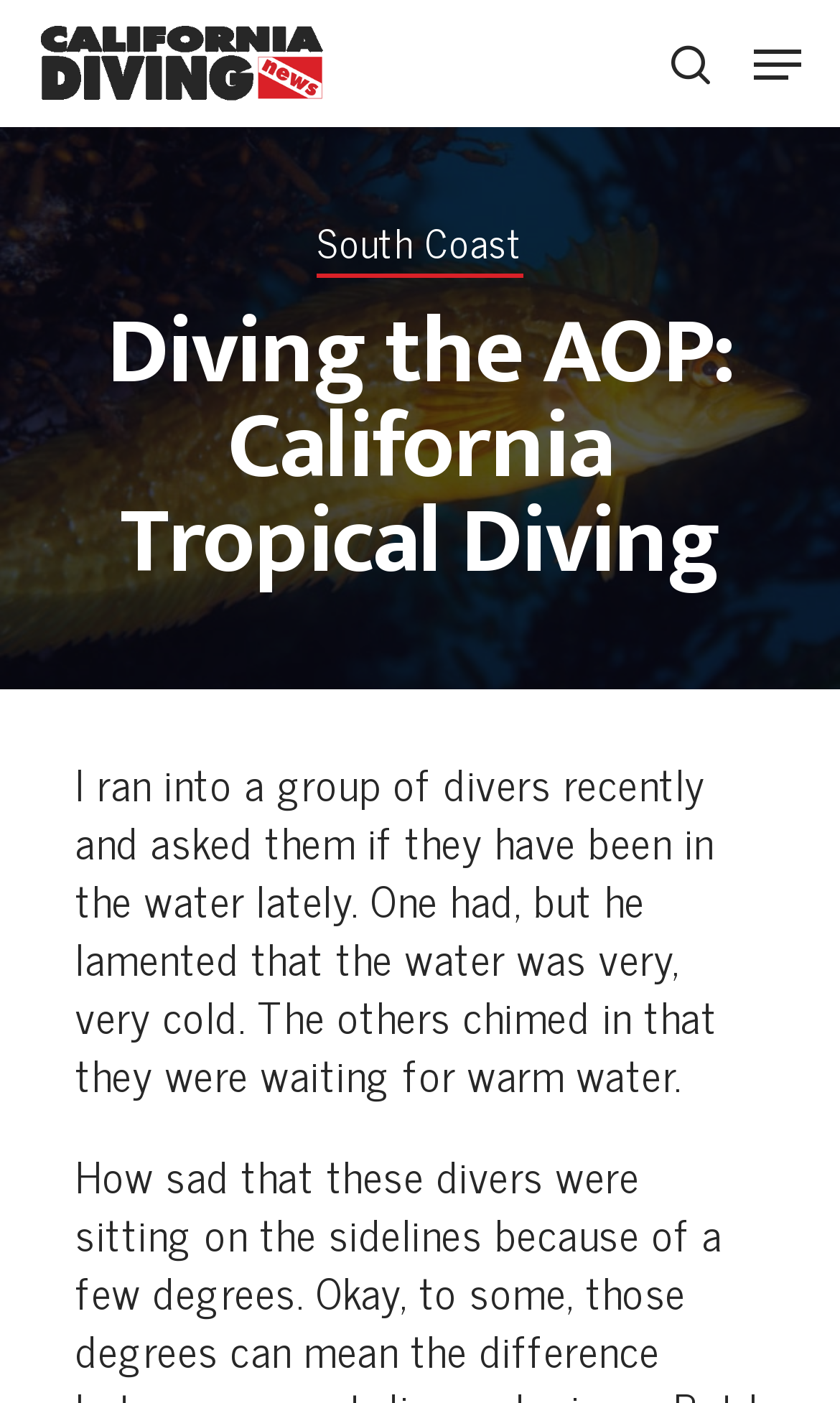Please locate the bounding box coordinates of the element that should be clicked to complete the given instruction: "Visit California Diving News homepage".

[0.046, 0.018, 0.385, 0.072]